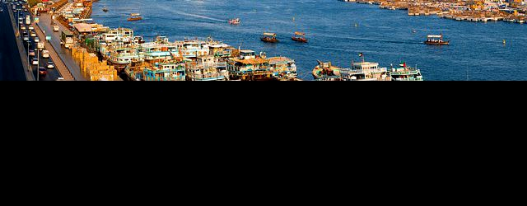Answer the question using only one word or a concise phrase: What type of buildings are along the shoreline?

Colorful